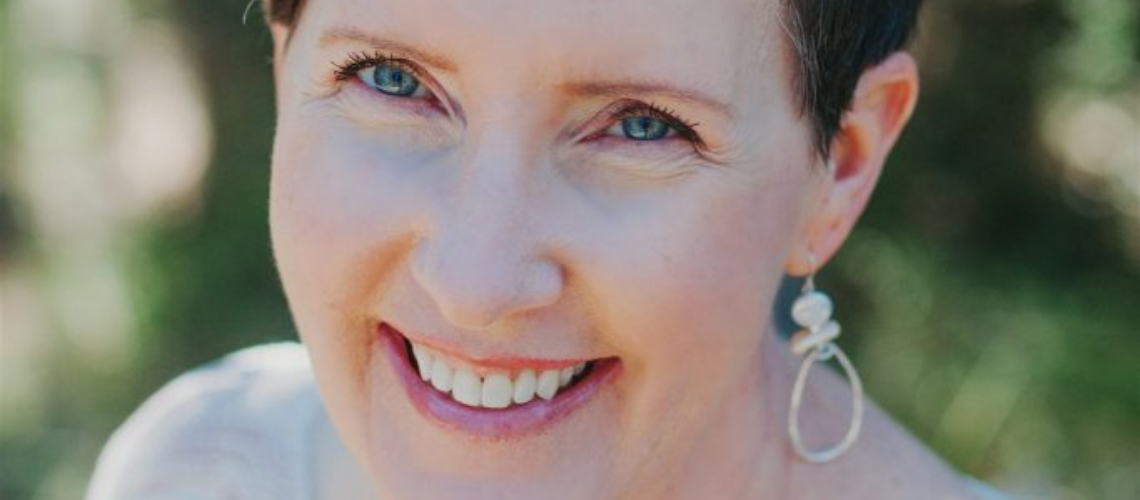What is the atmosphere created by the natural greenery in the background?
We need a detailed and meticulous answer to the question.

The caption describes the natural greenery in the background as 'softly blurred', which creates an 'inviting and serene atmosphere' in the photograph.